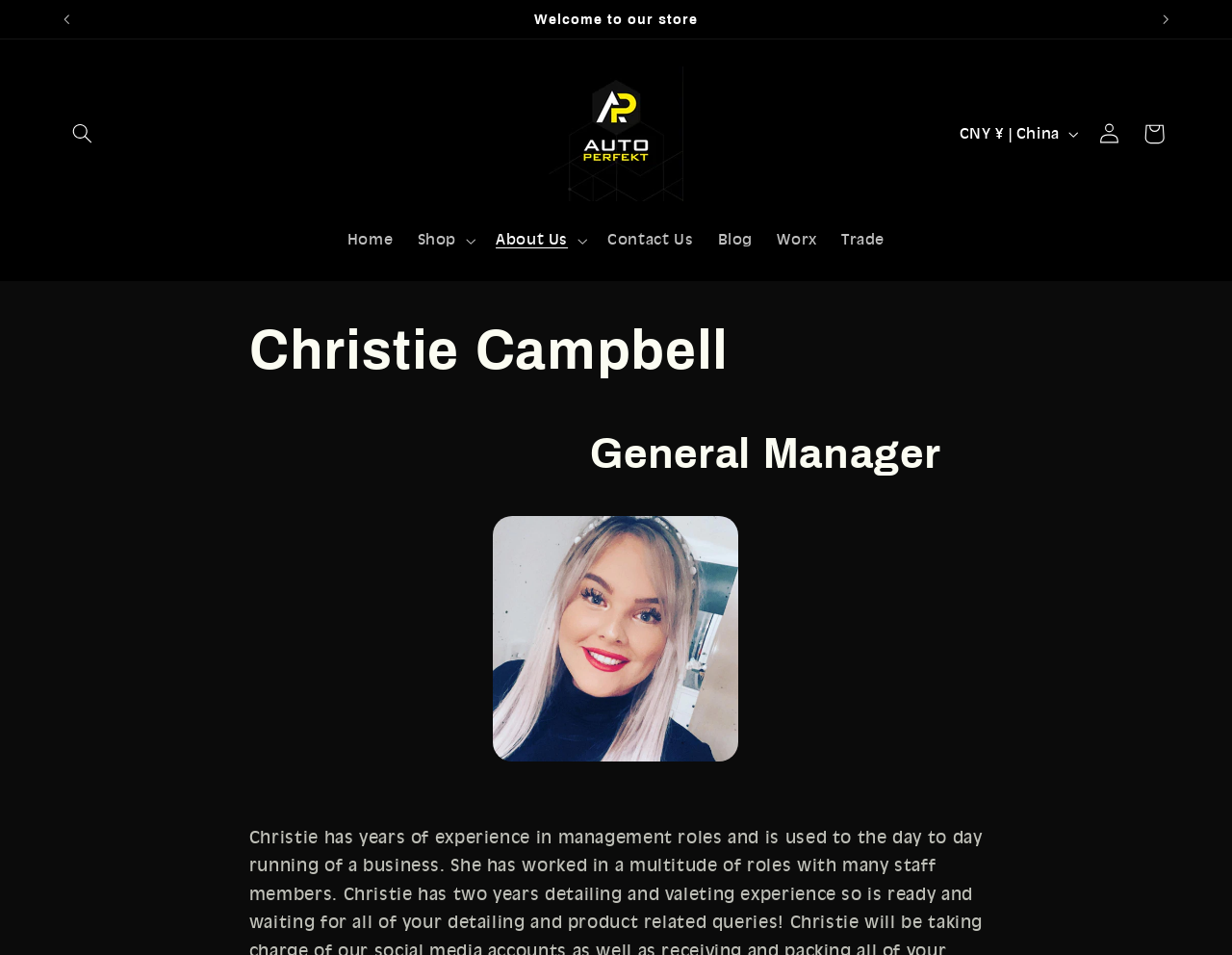Locate the bounding box coordinates of the area where you should click to accomplish the instruction: "Search for something".

[0.049, 0.117, 0.085, 0.163]